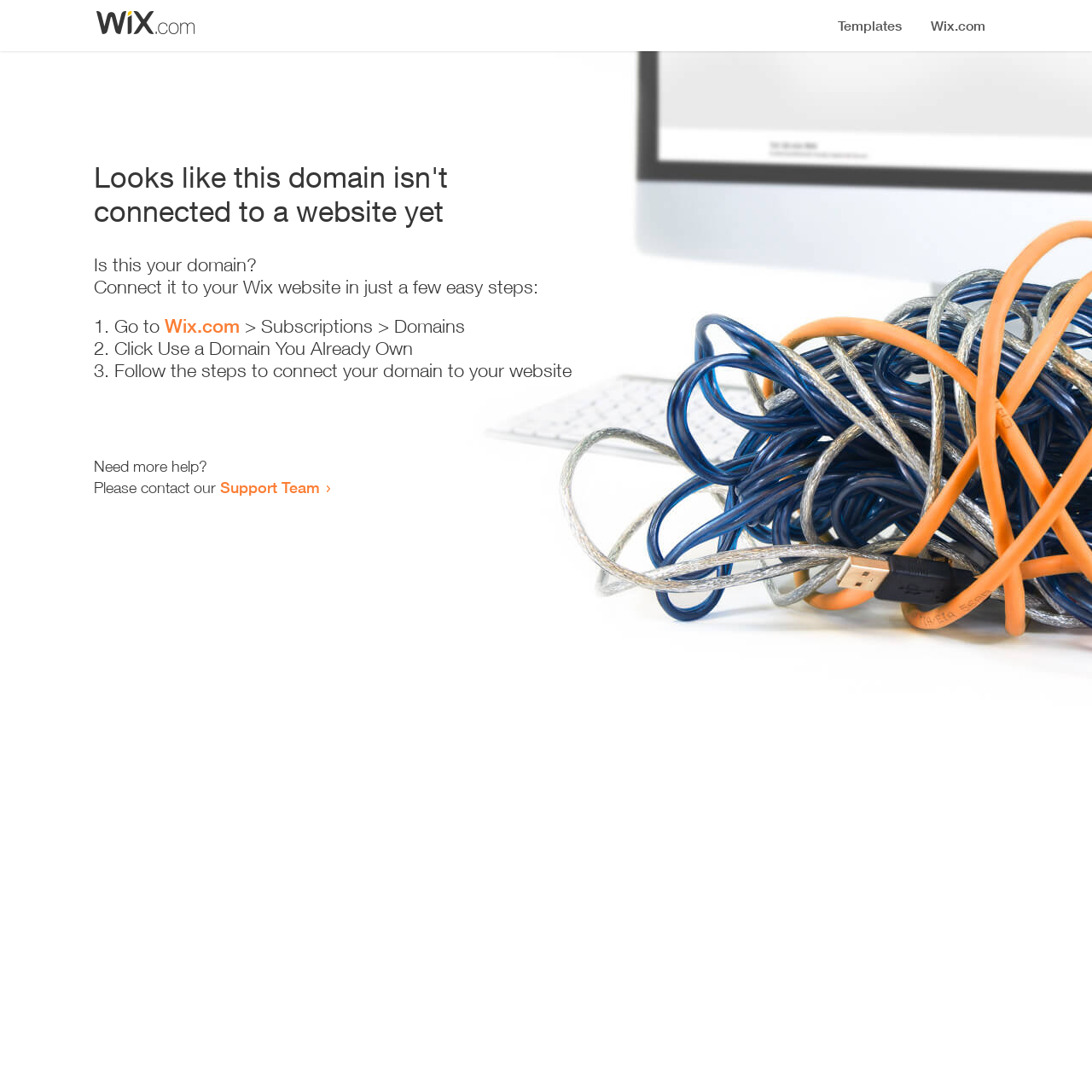Can you look at the image and give a comprehensive answer to the question:
What is the main issue with the domain?

Based on the heading 'Looks like this domain isn't connected to a website yet', it is clear that the main issue with the domain is that it is not connected to a website.